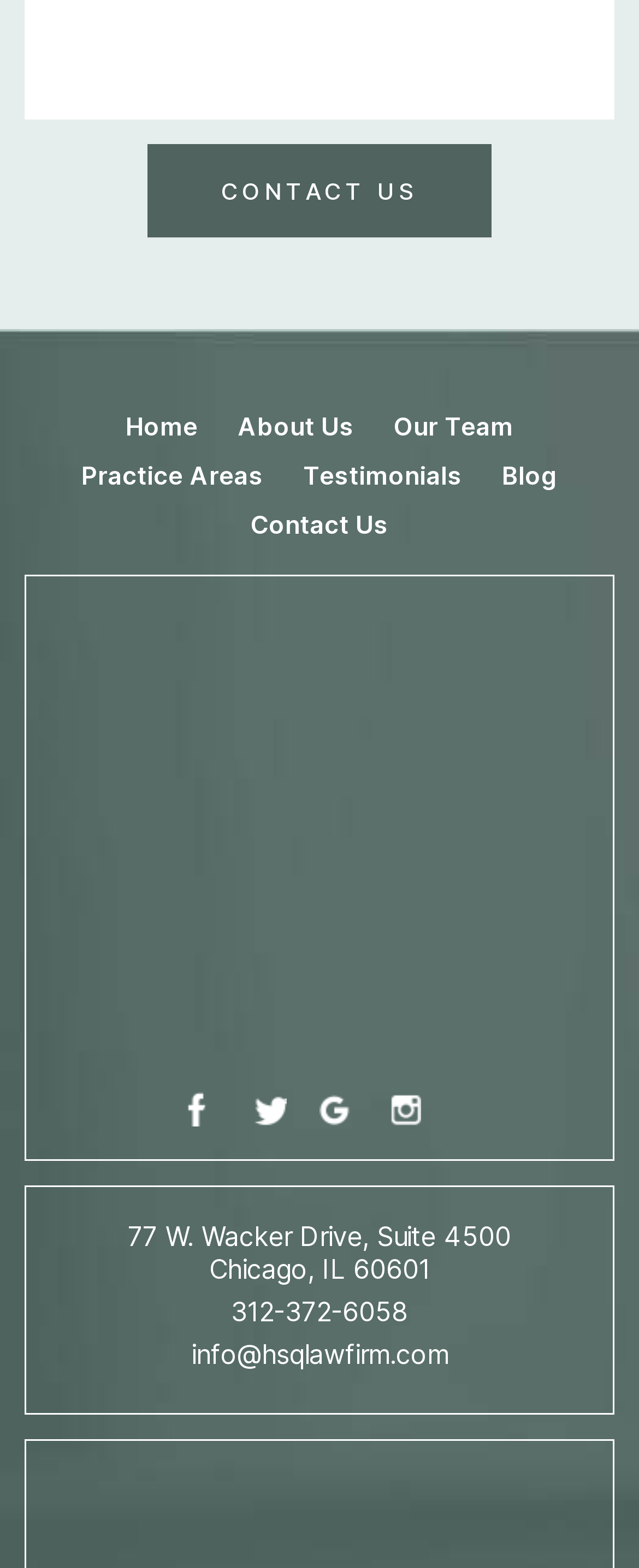Please provide a comprehensive answer to the question below using the information from the image: What is the address of the law firm?

I found the address of the law firm by looking at the link with the text '77 W. Wacker Drive, Suite 4500 Chicago, IL 60601'. This link is located at the bottom of the page and appears to be the address of the law firm.